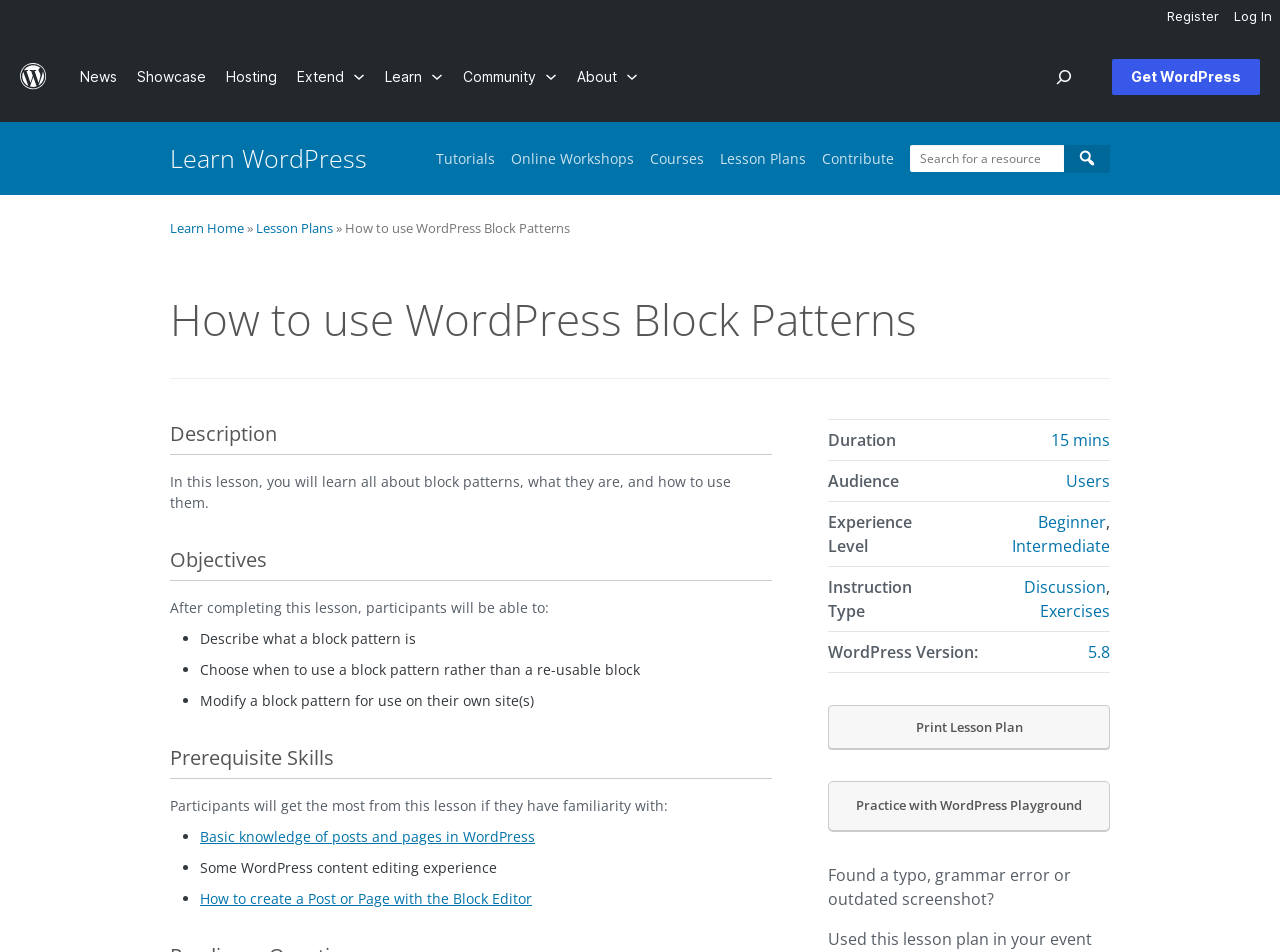What is the experience level required for this lesson?
Can you offer a detailed and complete answer to this question?

The experience level required for this lesson is Beginner and Intermediate, as indicated by the 'Experience Level' section in the lesson plan.